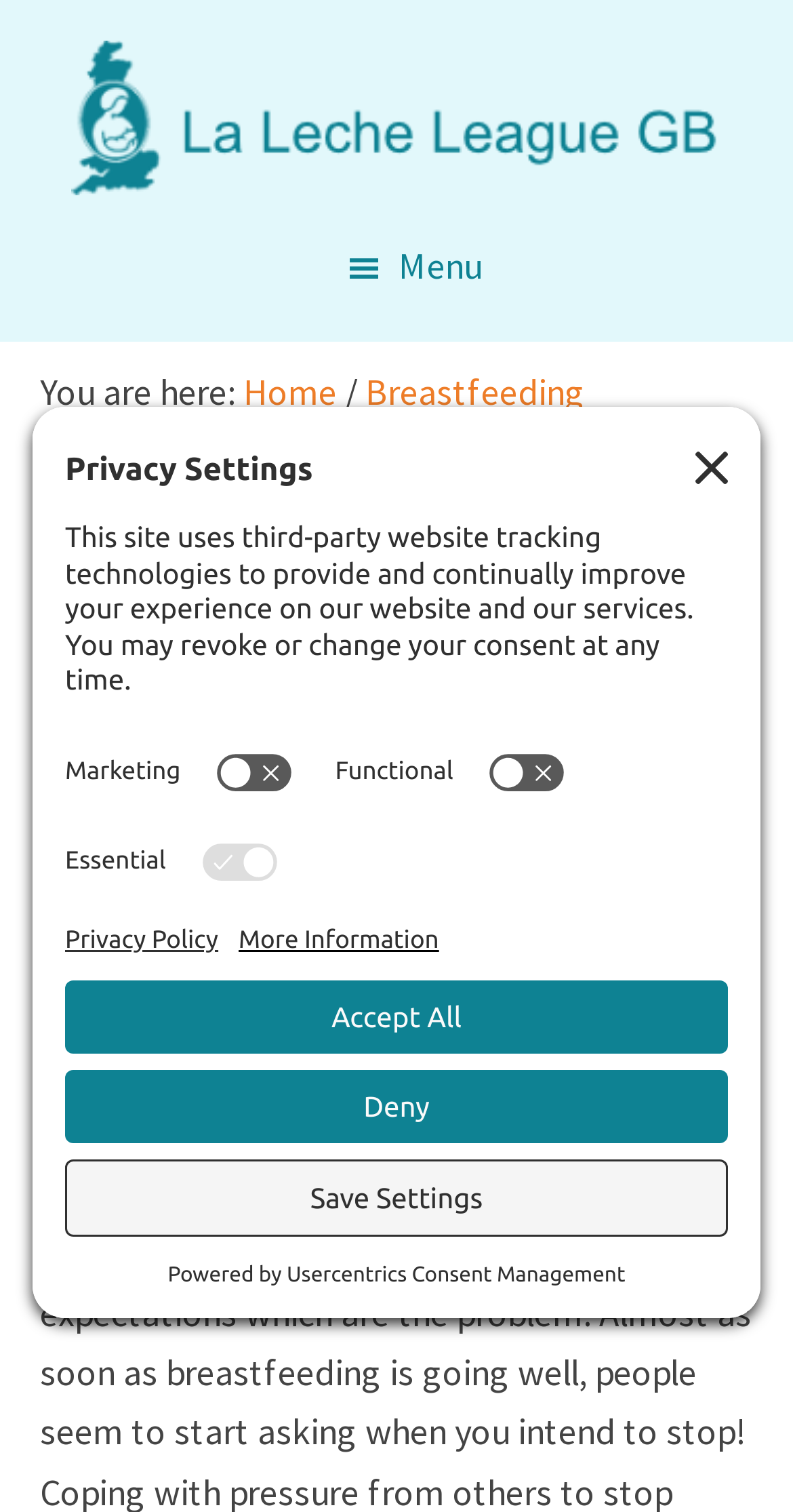Given the description of the UI element: "Breastfeeding information", predict the bounding box coordinates in the form of [left, top, right, bottom], with each value being a float between 0 and 1.

[0.05, 0.243, 0.737, 0.314]